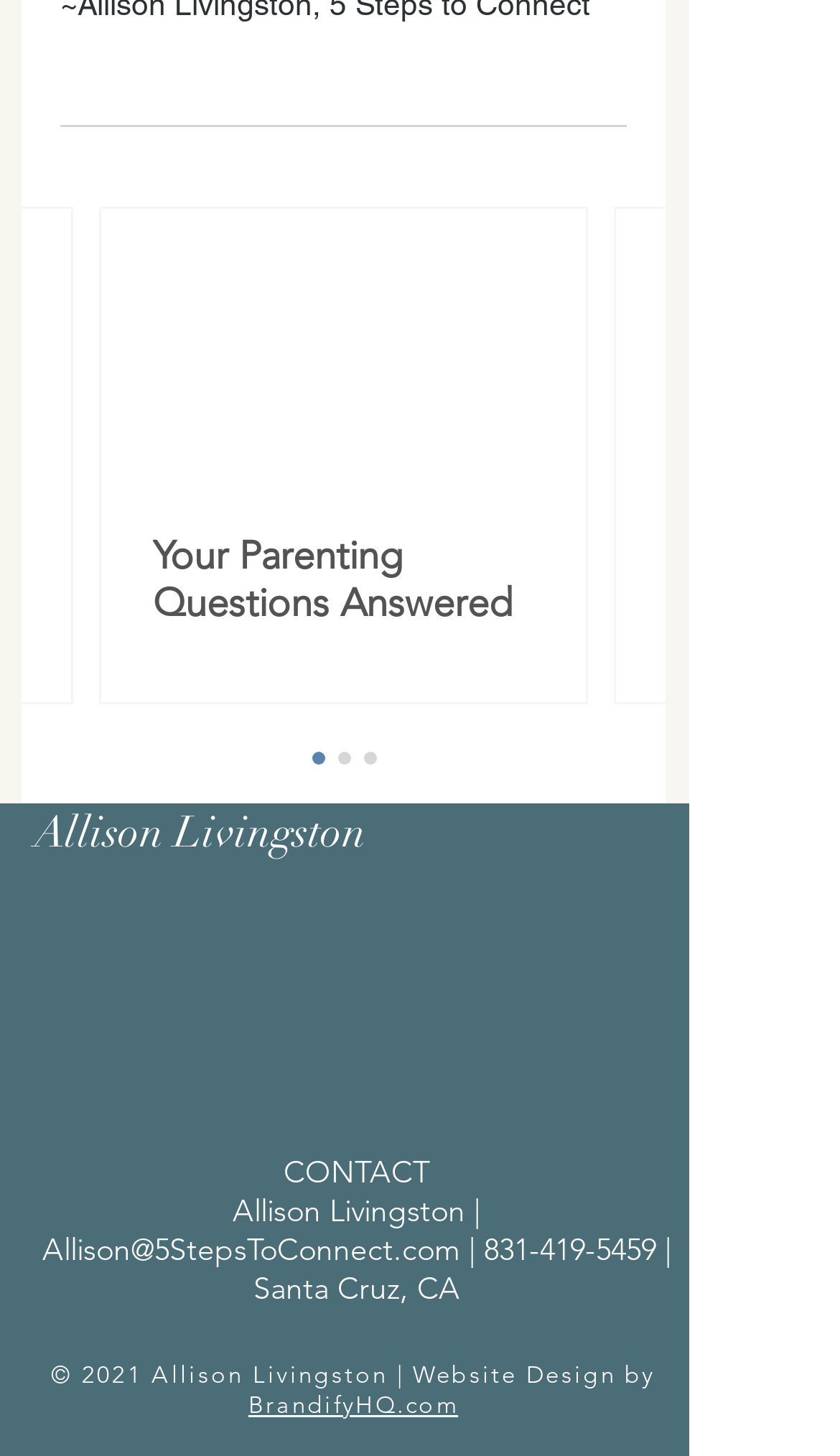Please examine the image and answer the question with a detailed explanation:
What is the phone number?

I found the phone number '831-419-5459' in the link element with bounding box coordinates [0.576, 0.845, 0.781, 0.872], which suggests that it is the phone number of the person.